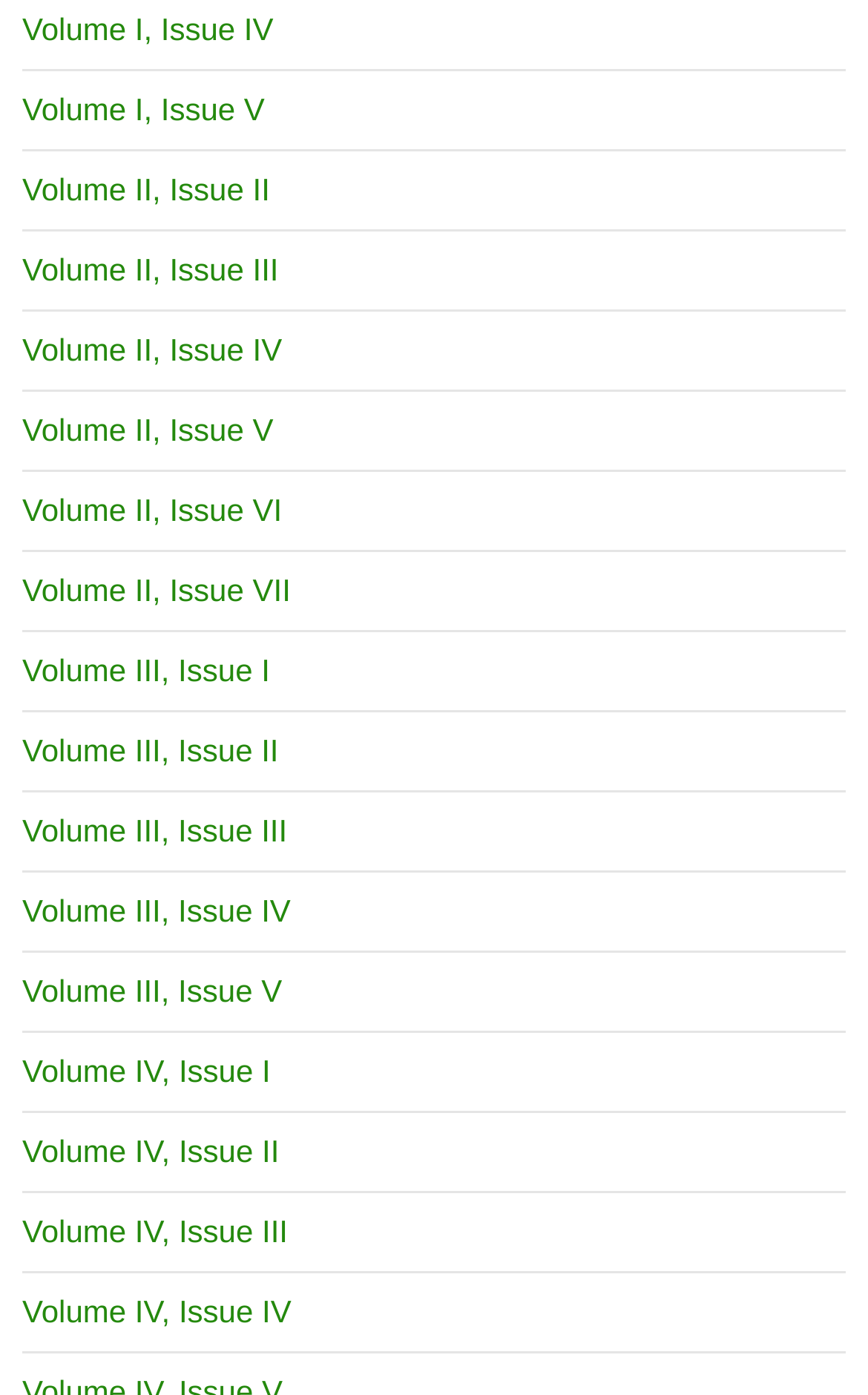Give a concise answer of one word or phrase to the question: 
What is the first issue of Volume III?

Issue I